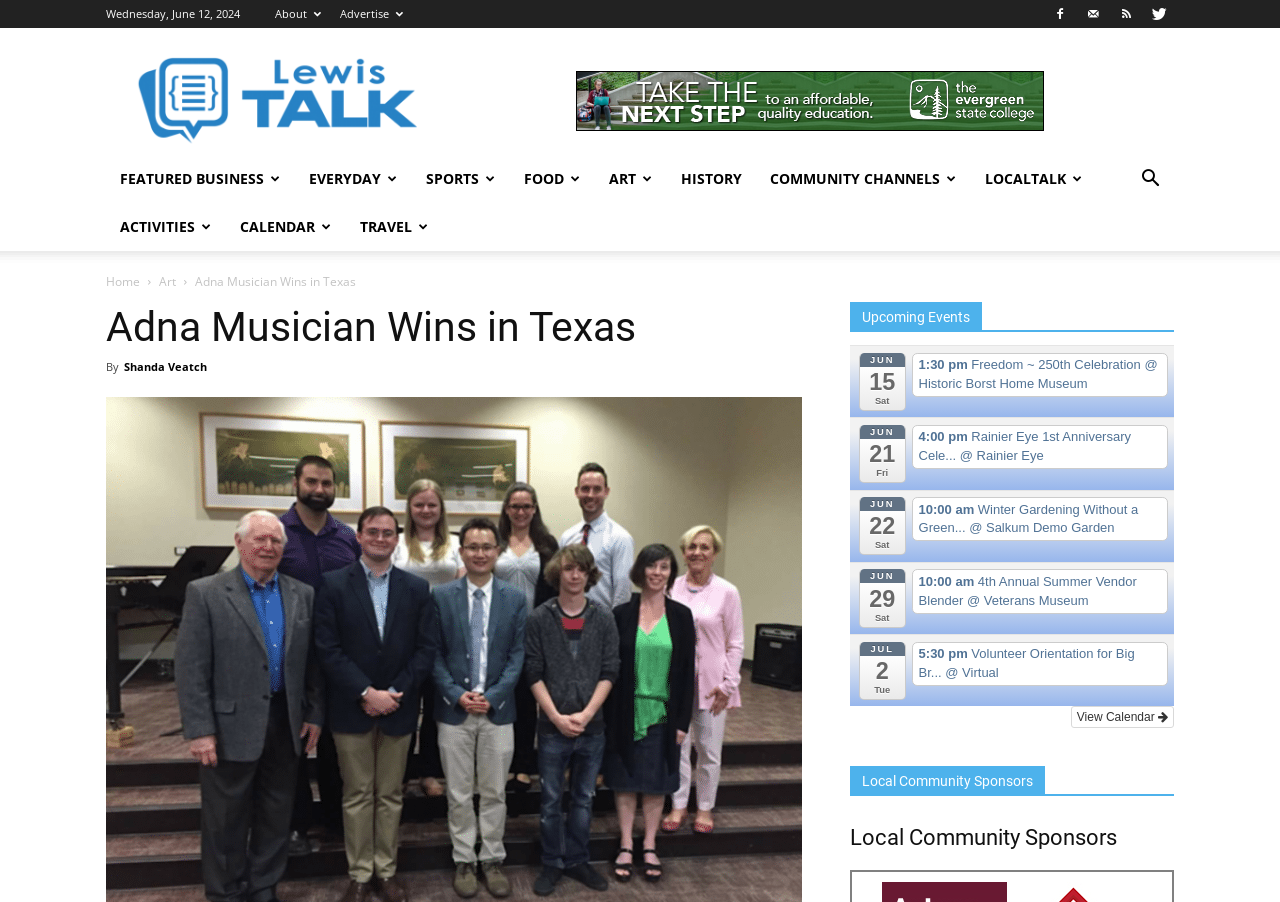Identify and provide the bounding box for the element described by: "Art".

[0.465, 0.172, 0.521, 0.225]